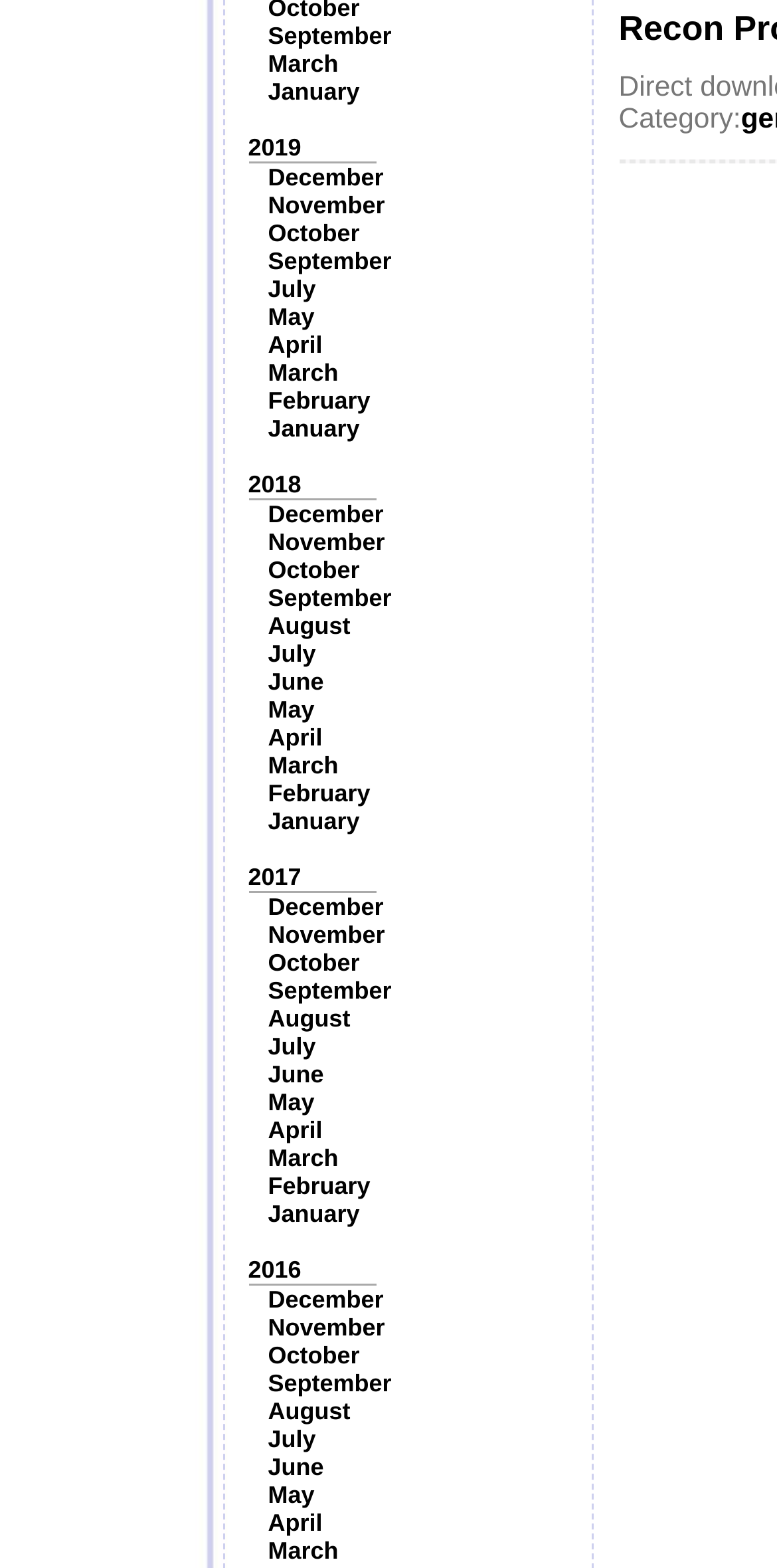Answer the question briefly using a single word or phrase: 
How many months are listed for 2019?

12